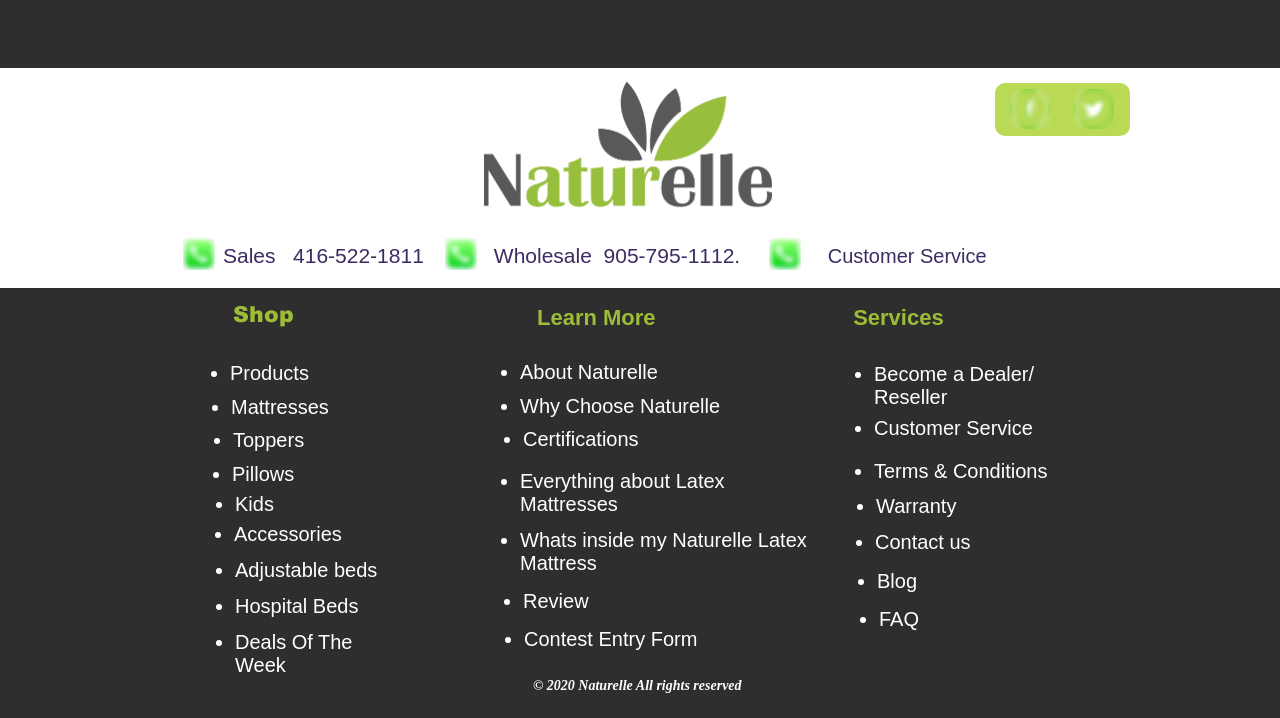Highlight the bounding box coordinates of the region I should click on to meet the following instruction: "Click on the Facebook link".

[0.789, 0.124, 0.82, 0.18]